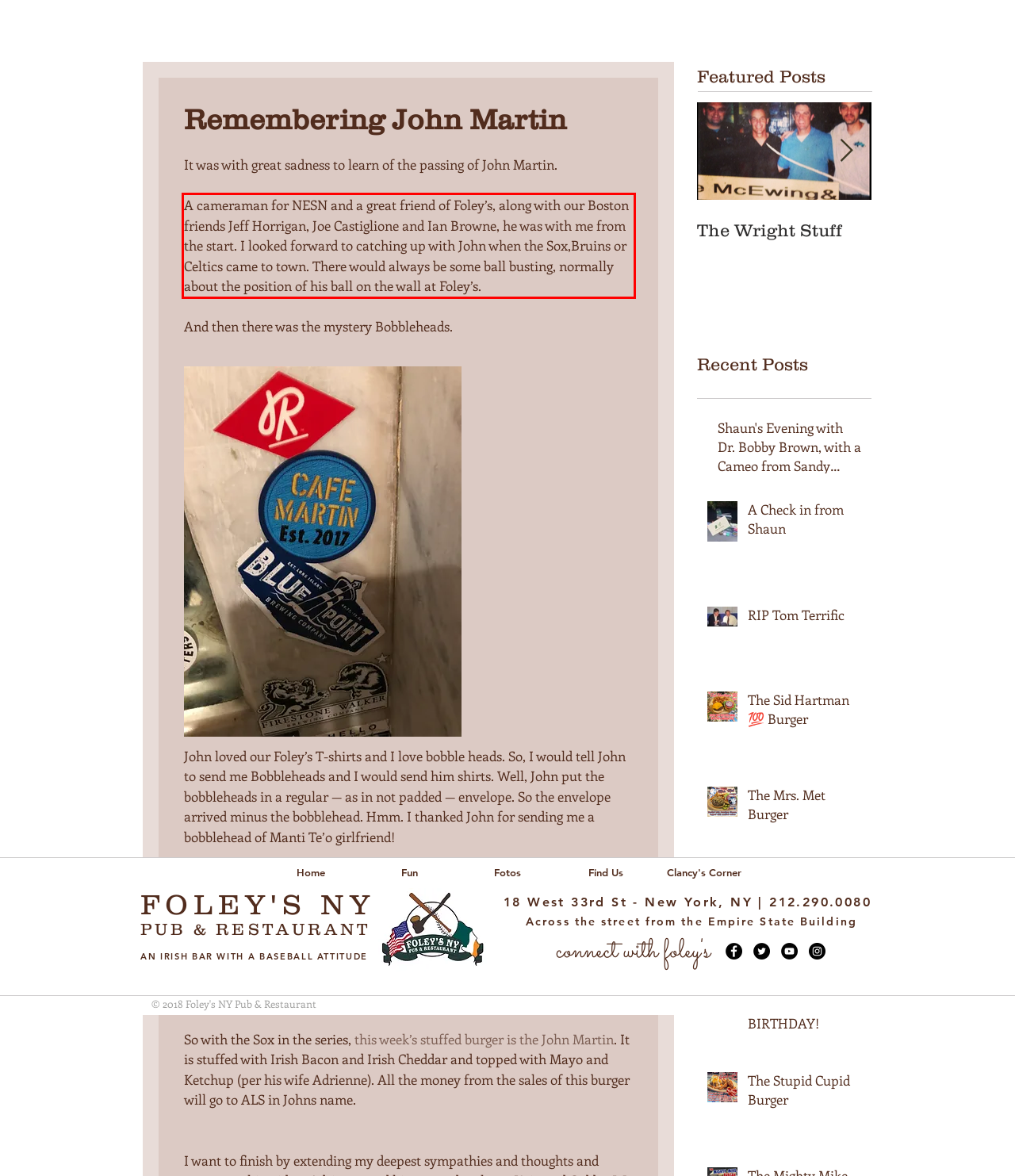You are looking at a screenshot of a webpage with a red rectangle bounding box. Use OCR to identify and extract the text content found inside this red bounding box.

A cameraman for NESN and a great friend of Foley’s, along with our Boston friends Jeff Horrigan, Joe Castiglione and Ian Browne, he was with me from the start. I looked forward to catching up with John when the Sox,Bruins or Celtics came to town. There would always be some ball busting, normally about the position of his ball on the wall at Foley’s.